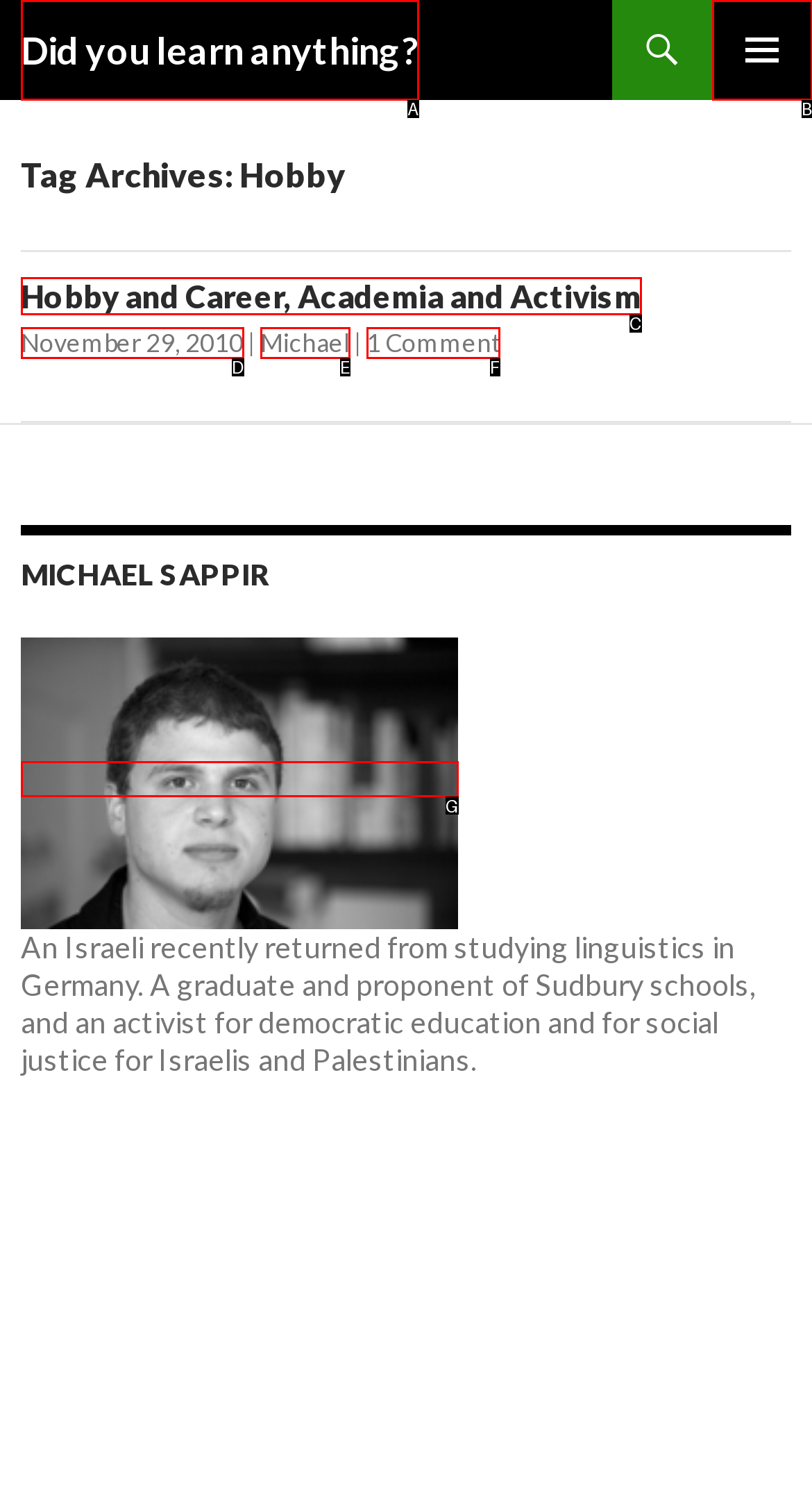Which lettered UI element aligns with this description: 1 Comment
Provide your answer using the letter from the available choices.

F